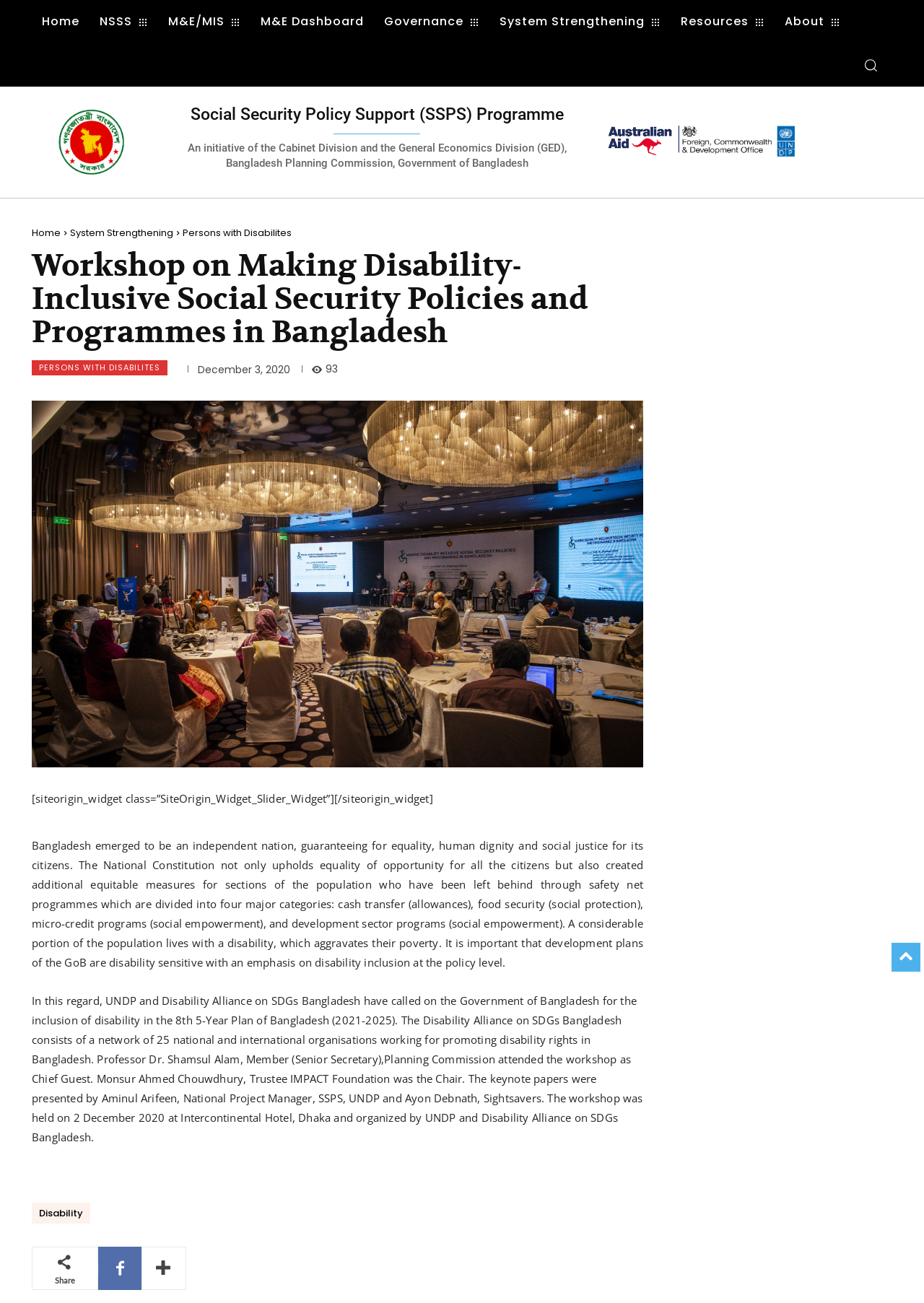Specify the bounding box coordinates for the region that must be clicked to perform the given instruction: "Read more about Persons with Disabilities".

[0.198, 0.173, 0.316, 0.184]